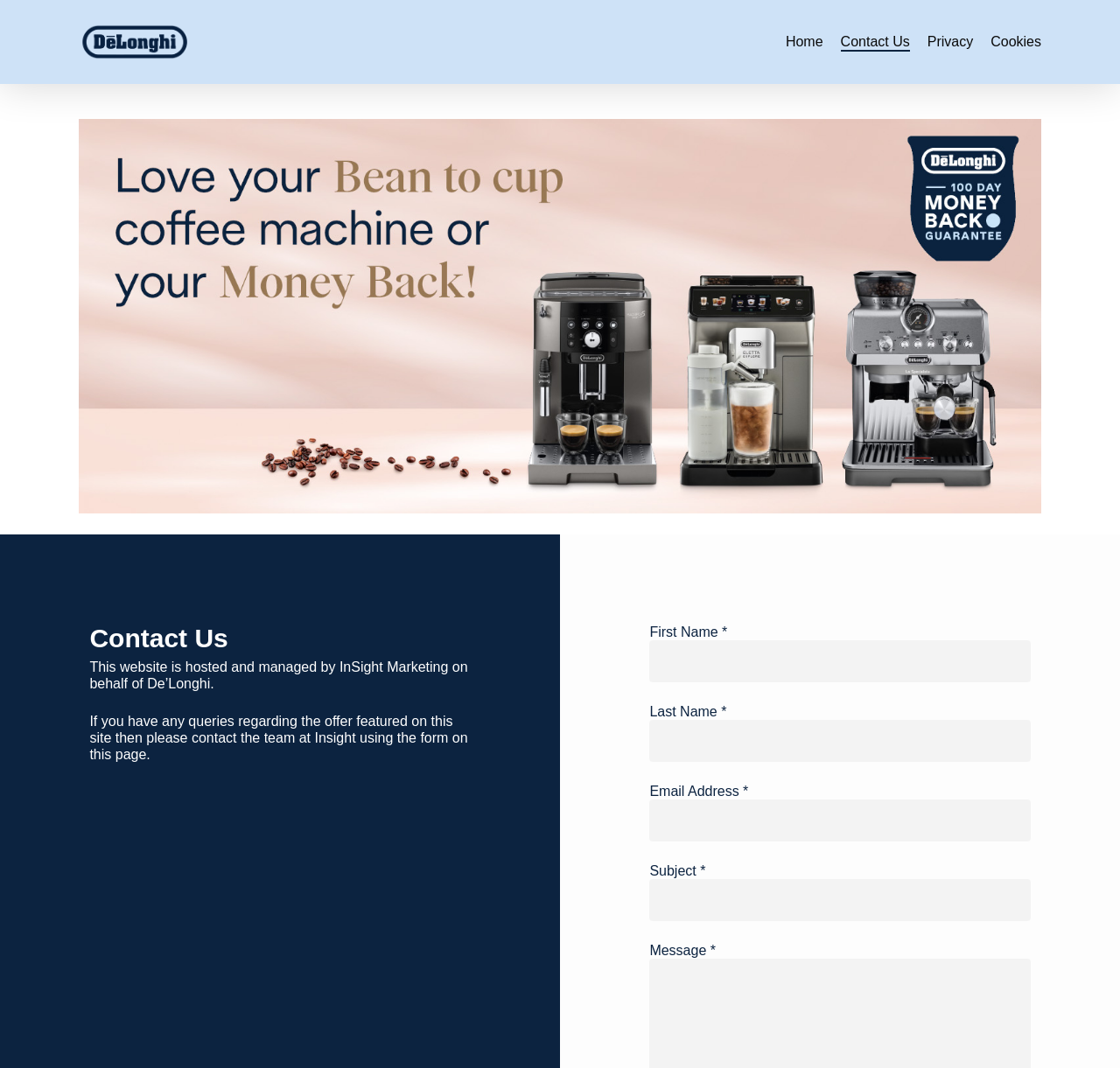Locate the bounding box coordinates of the segment that needs to be clicked to meet this instruction: "click Delonghi Rewards".

[0.07, 0.023, 0.171, 0.056]